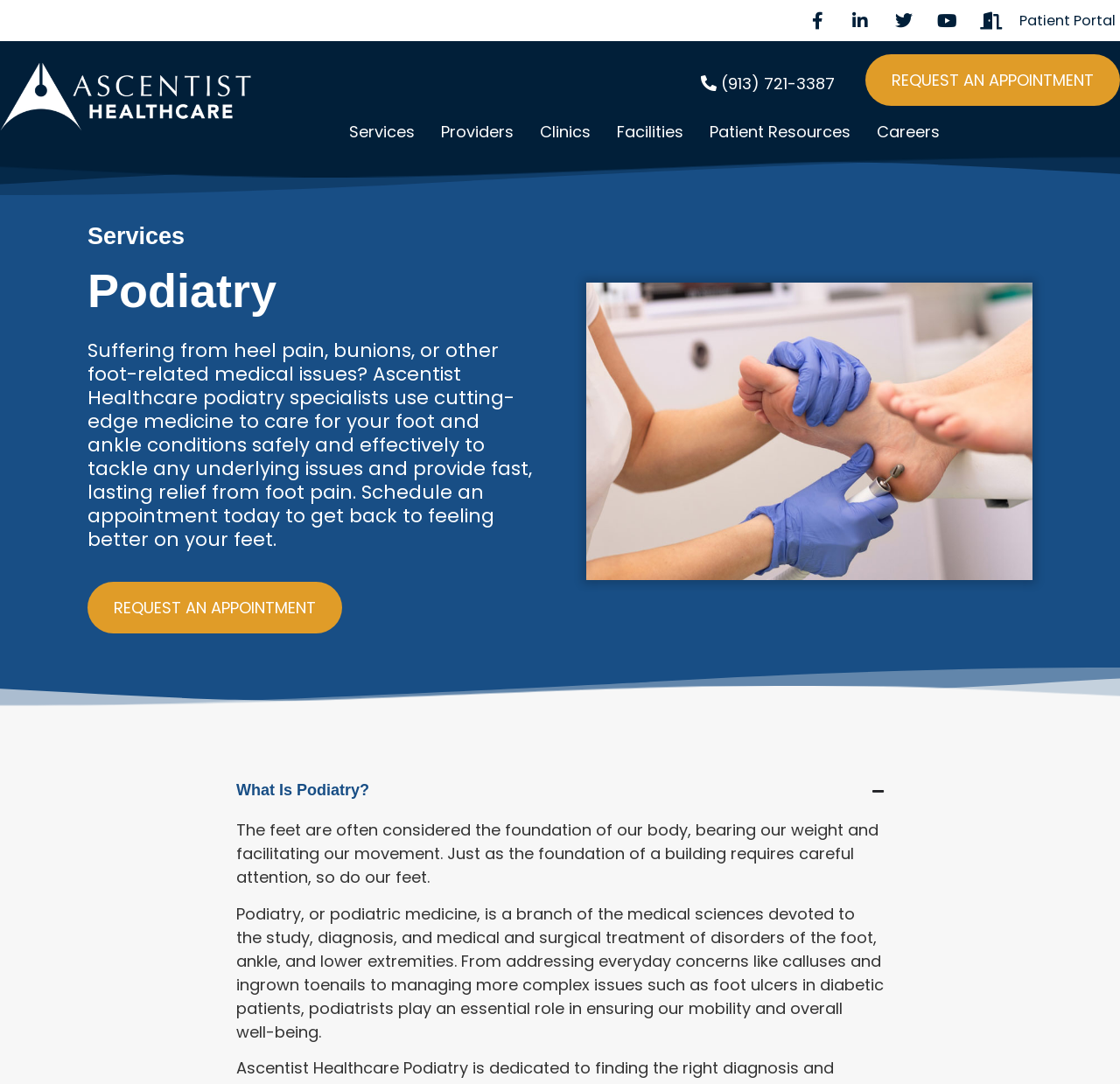Please reply to the following question with a single word or a short phrase:
What is the condition being examined by the podiatrist in the image?

feet